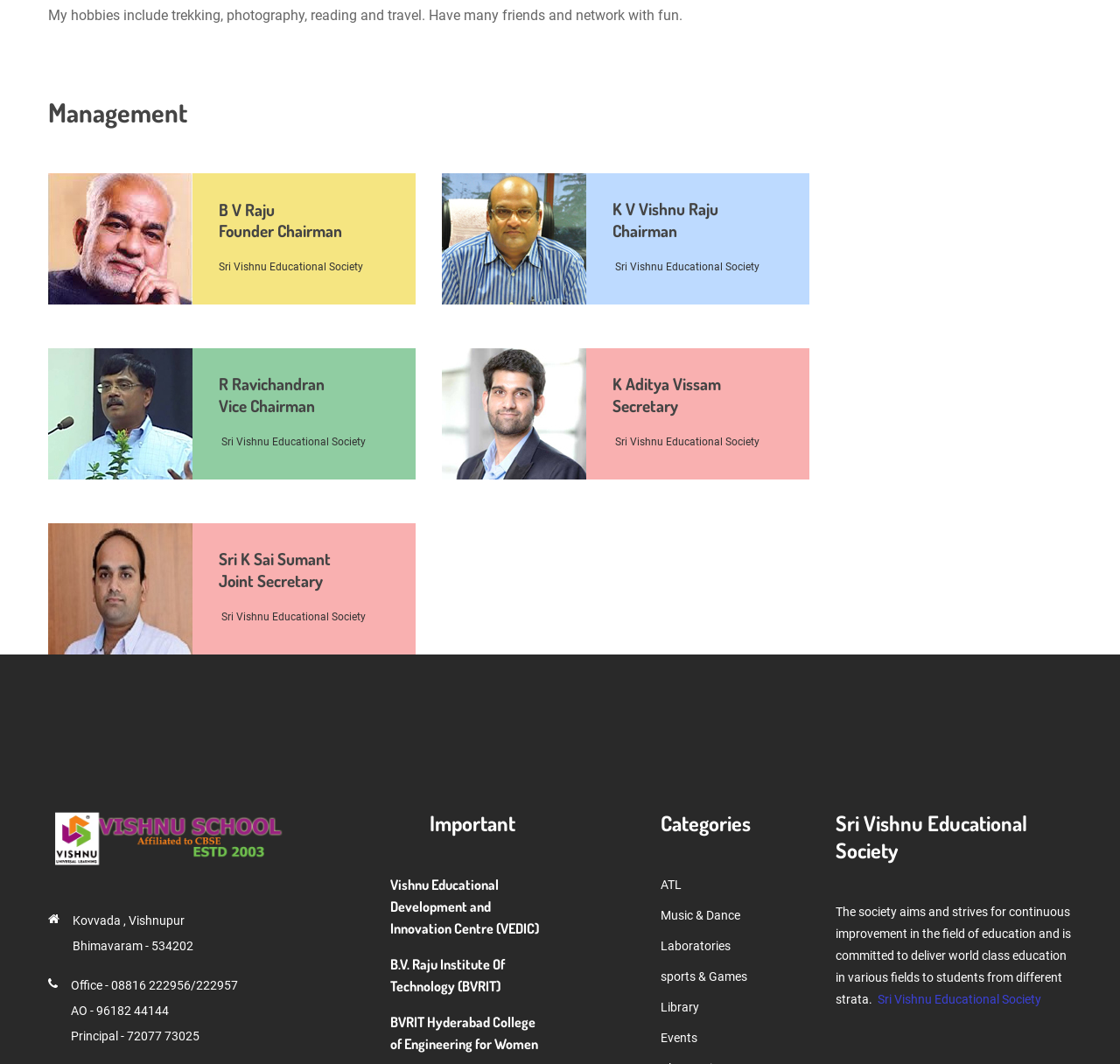What is the position of B V Raju?
Could you please answer the question thoroughly and with as much detail as possible?

The answer can be found in the heading element with the text 'Founder Chairman' which is located below the heading element with the text 'B V Raju'.